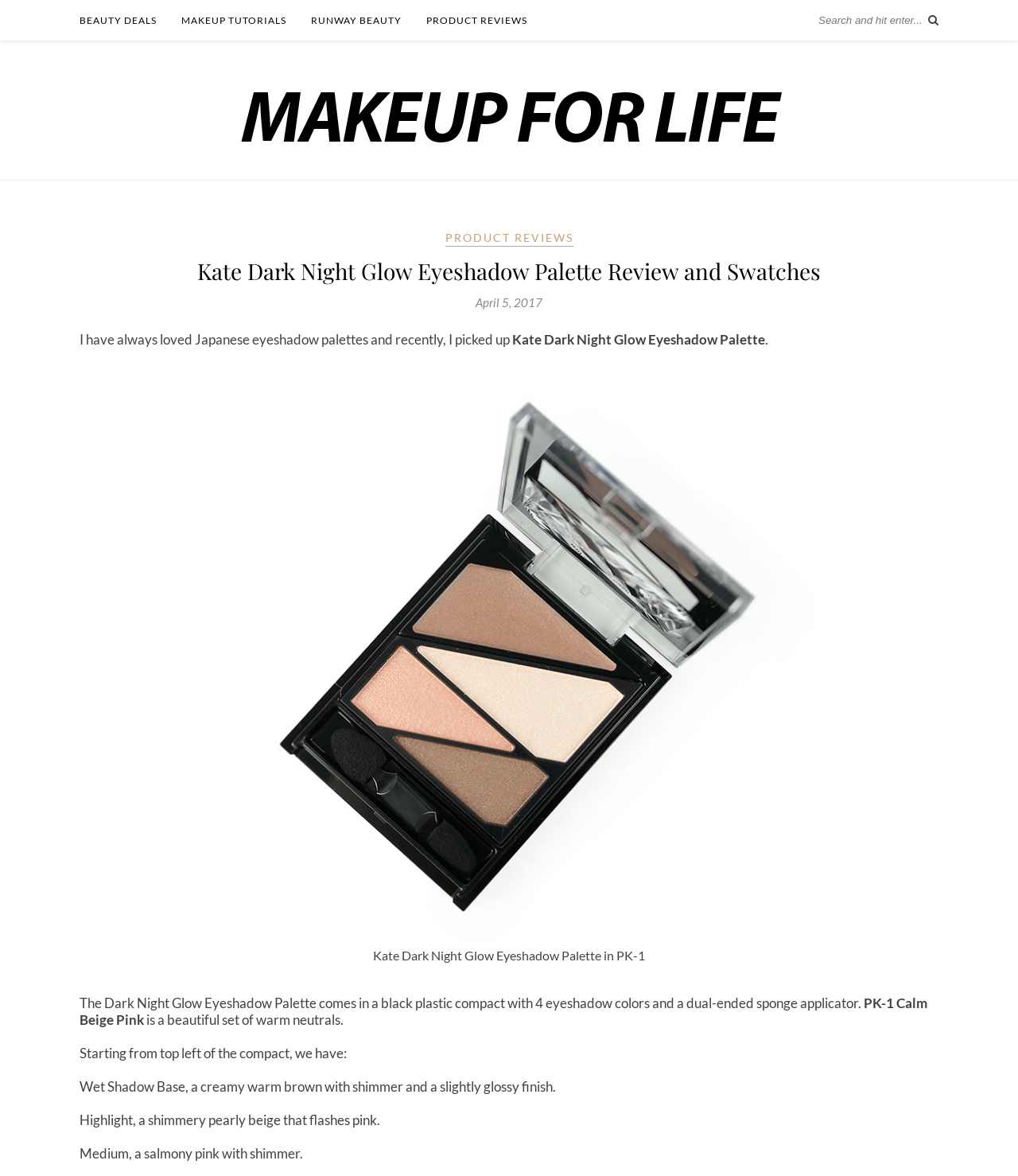Find the bounding box coordinates of the area that needs to be clicked in order to achieve the following instruction: "Click on the image of Kate Dark Night Glow Eyeshadow Palette". The coordinates should be specified as four float numbers between 0 and 1, i.e., [left, top, right, bottom].

[0.111, 0.327, 0.889, 0.804]